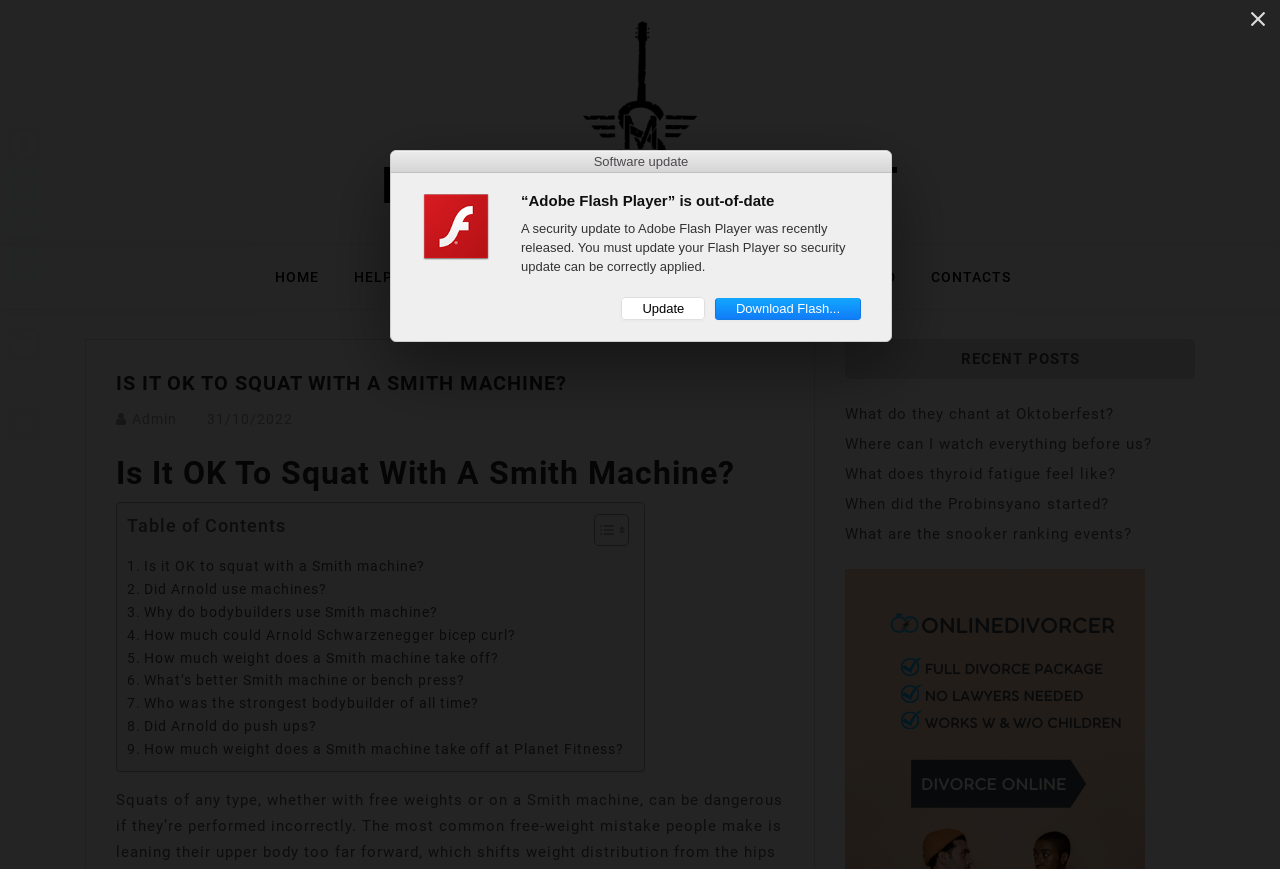What is the topic of the main article?
Refer to the image and offer an in-depth and detailed answer to the question.

The topic of the main article can be determined by looking at the heading 'IS IT OK TO SQUAT WITH A SMITH MACHINE?' which is prominently displayed on the webpage.